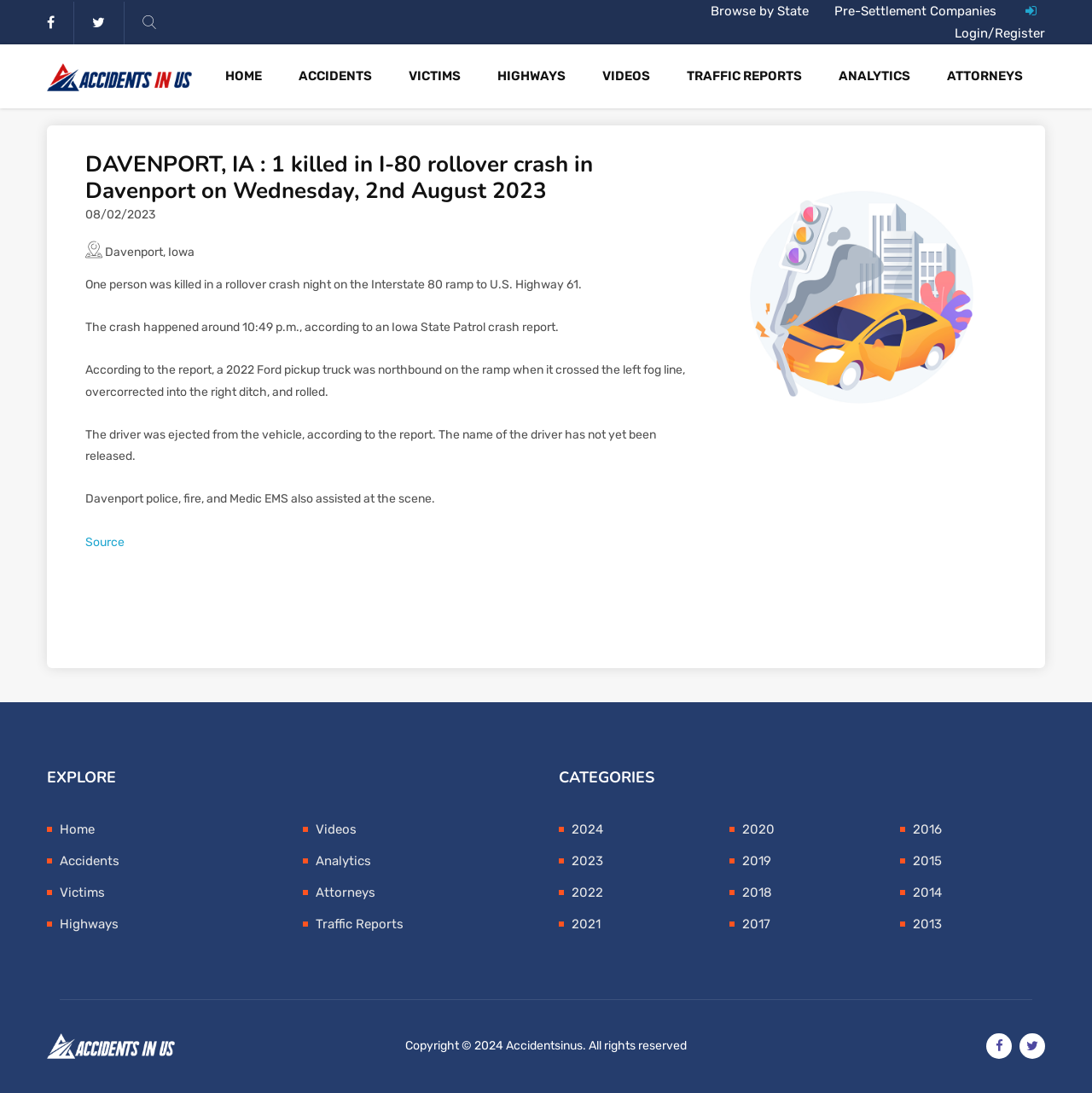Use the details in the image to answer the question thoroughly: 
What is the date of the accident?

The date of the accident can be found in the static text element, which says '08/02/2023'. This information is present in the webpage content, indicating the date of the accident.